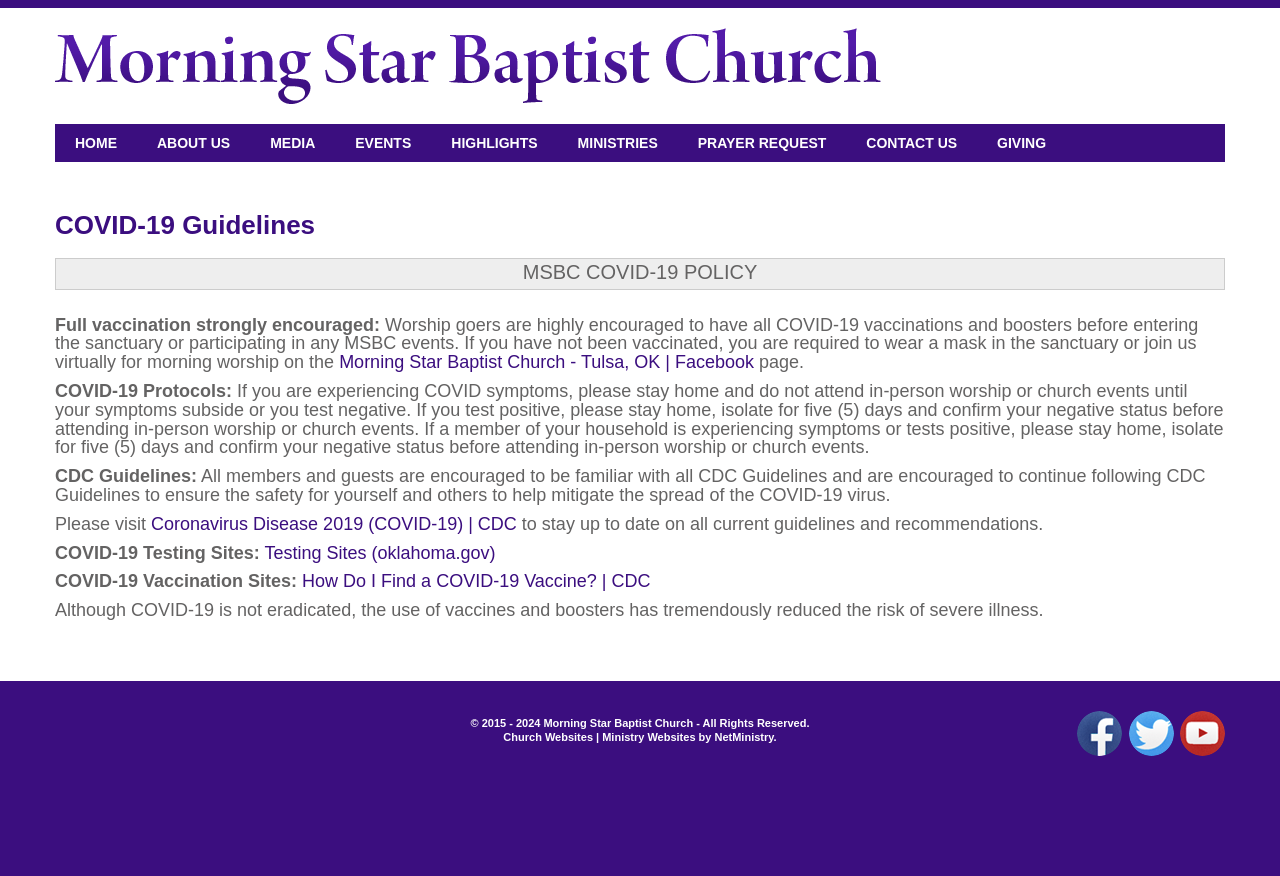Locate the bounding box coordinates of the area where you should click to accomplish the instruction: "Read the CDC Guidelines".

[0.118, 0.586, 0.404, 0.609]